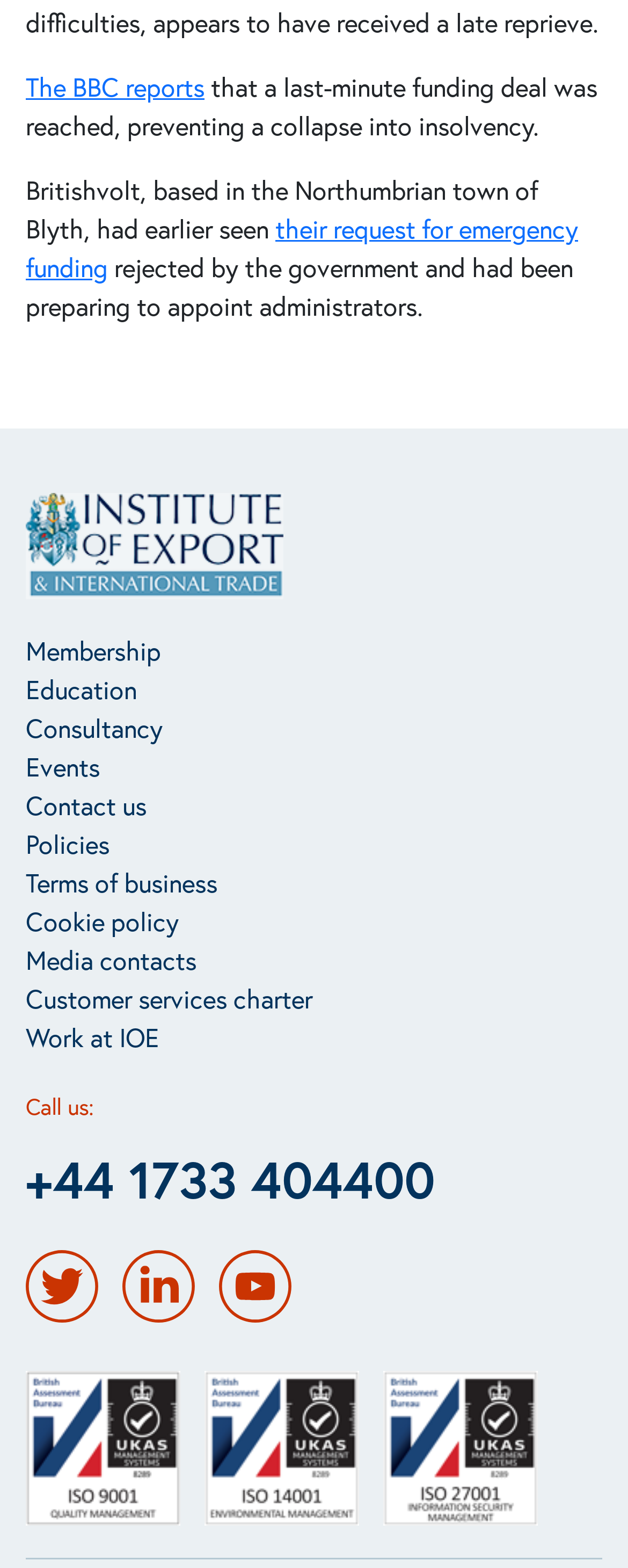Predict the bounding box of the UI element based on the description: "Media contacts". The coordinates should be four float numbers between 0 and 1, formatted as [left, top, right, bottom].

[0.041, 0.6, 0.497, 0.625]